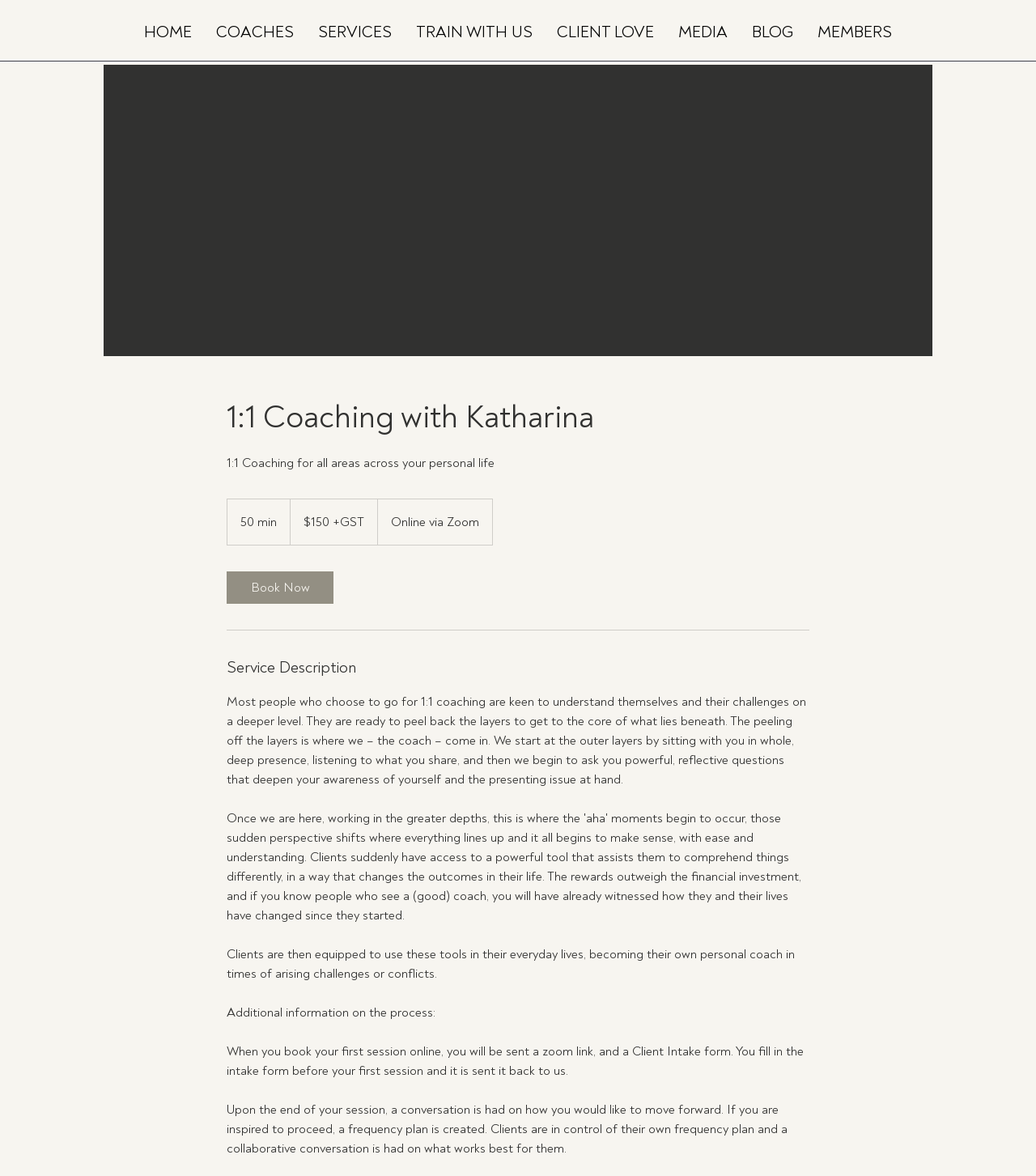Please provide a comprehensive answer to the question based on the screenshot: How long is a coaching session?

The duration of a coaching session can be found in the section describing the coaching service, where it says '50 min'.